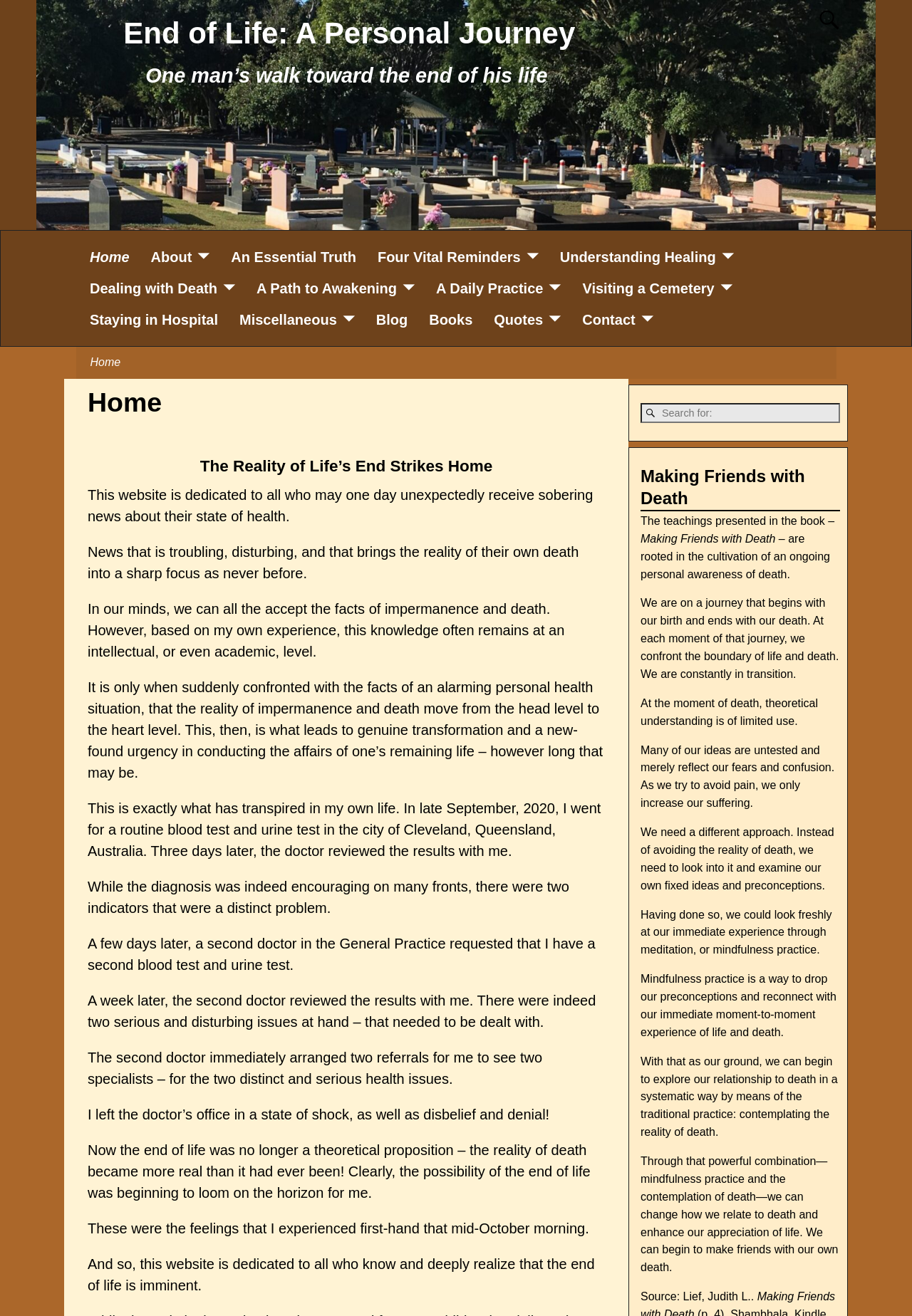Determine the bounding box coordinates for the UI element described. Format the coordinates as (top-left x, top-left y, bottom-right x, bottom-right y) and ensure all values are between 0 and 1. Element description: A Path to Awakening

[0.269, 0.207, 0.466, 0.231]